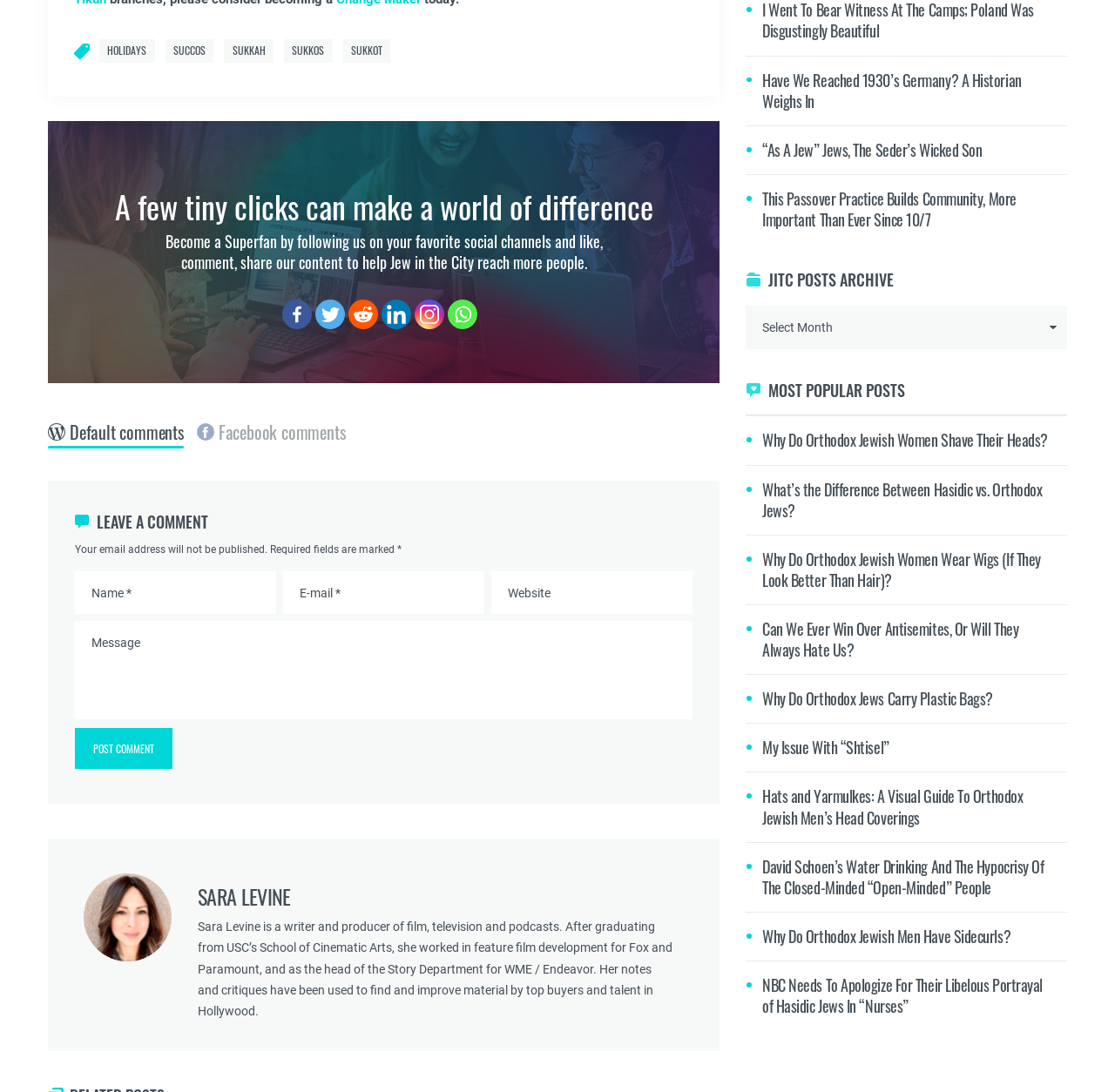Find the bounding box coordinates of the element to click in order to complete the given instruction: "Select an option from the posts archive."

[0.669, 0.28, 0.957, 0.32]